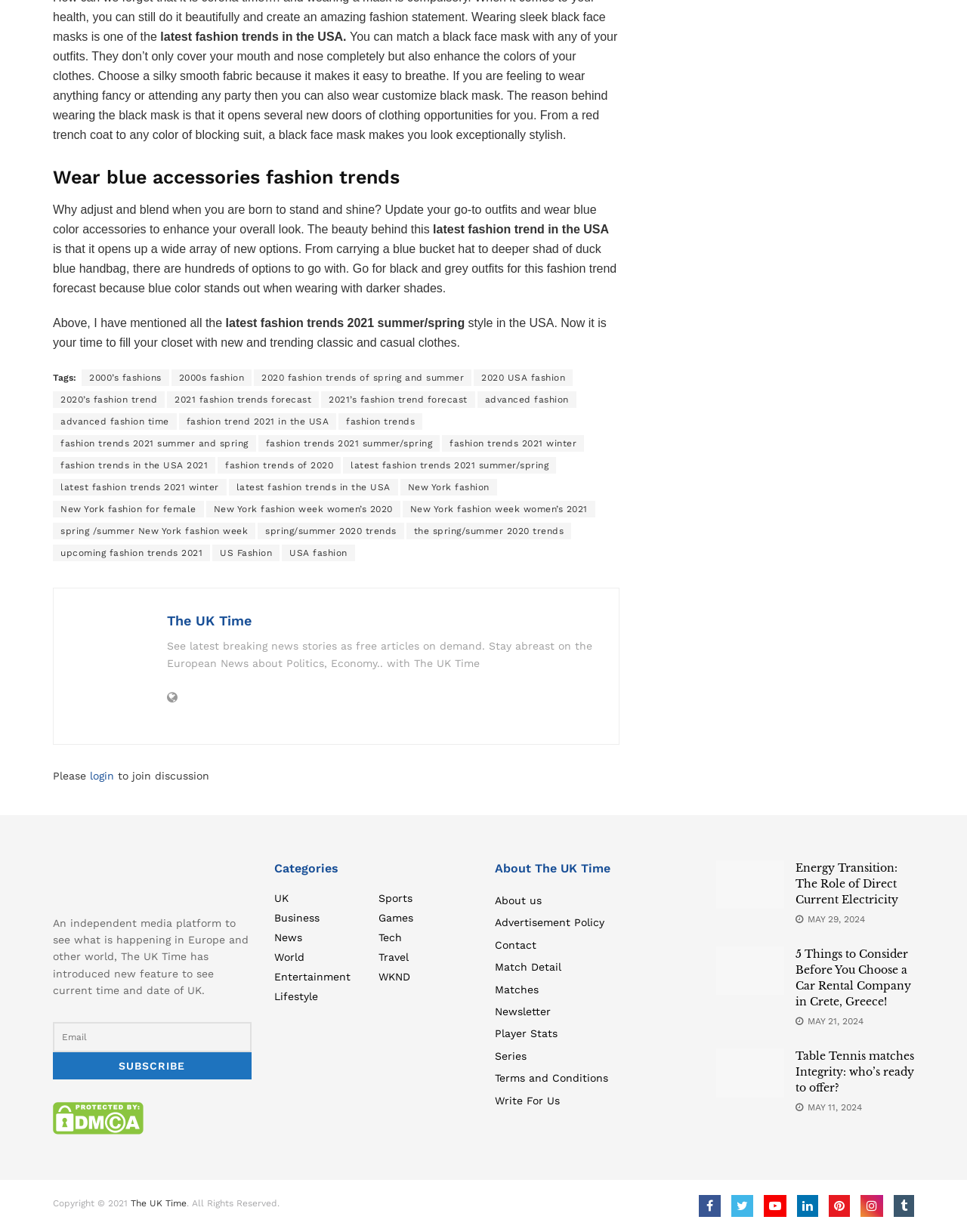From the element description: "Entertainment", extract the bounding box coordinates of the UI element. The coordinates should be expressed as four float numbers between 0 and 1, in the order [left, top, right, bottom].

[0.283, 0.788, 0.362, 0.798]